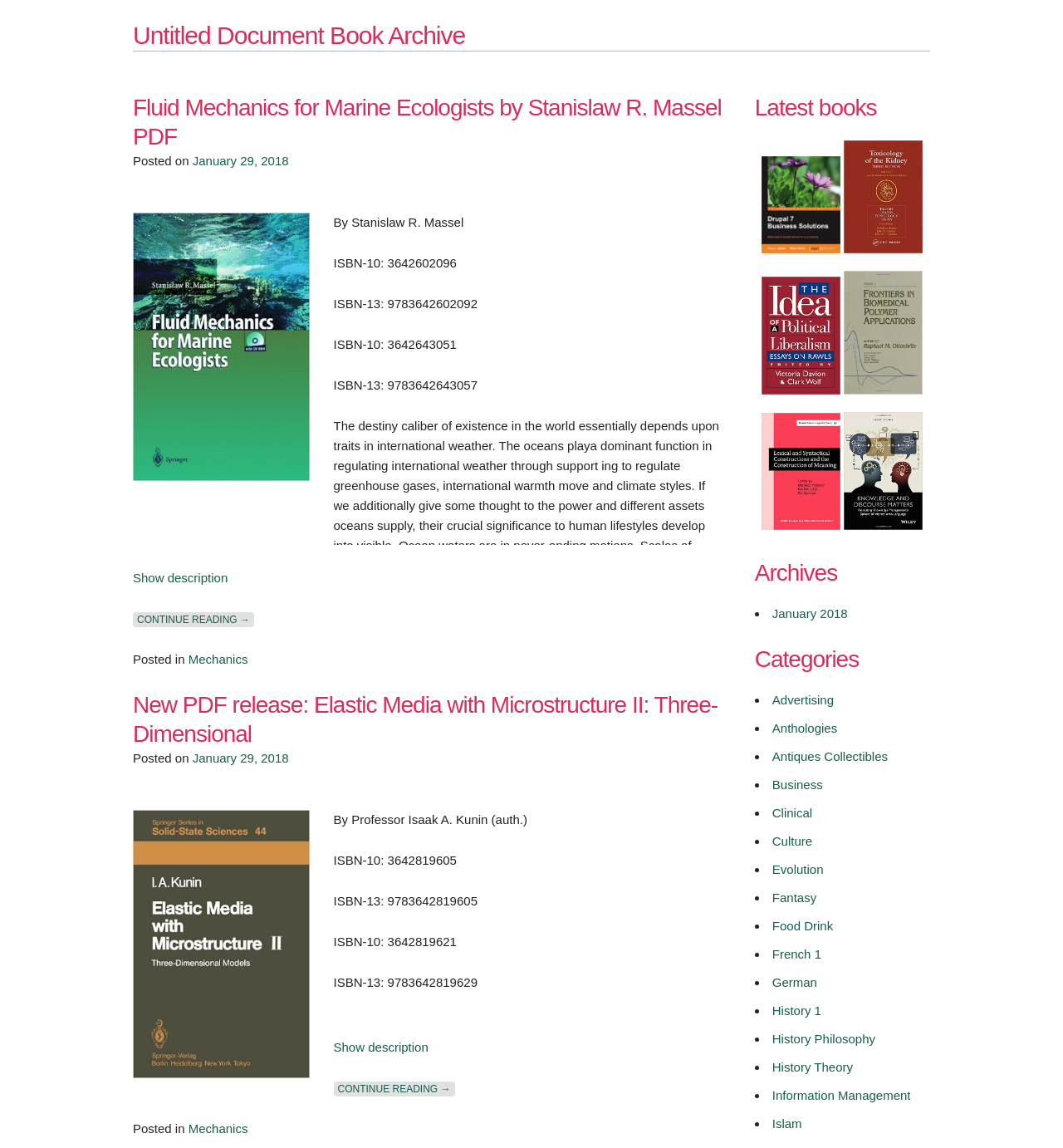Provide a brief response to the question using a single word or phrase: 
What is the ISBN-10 of the second book?

3642819605